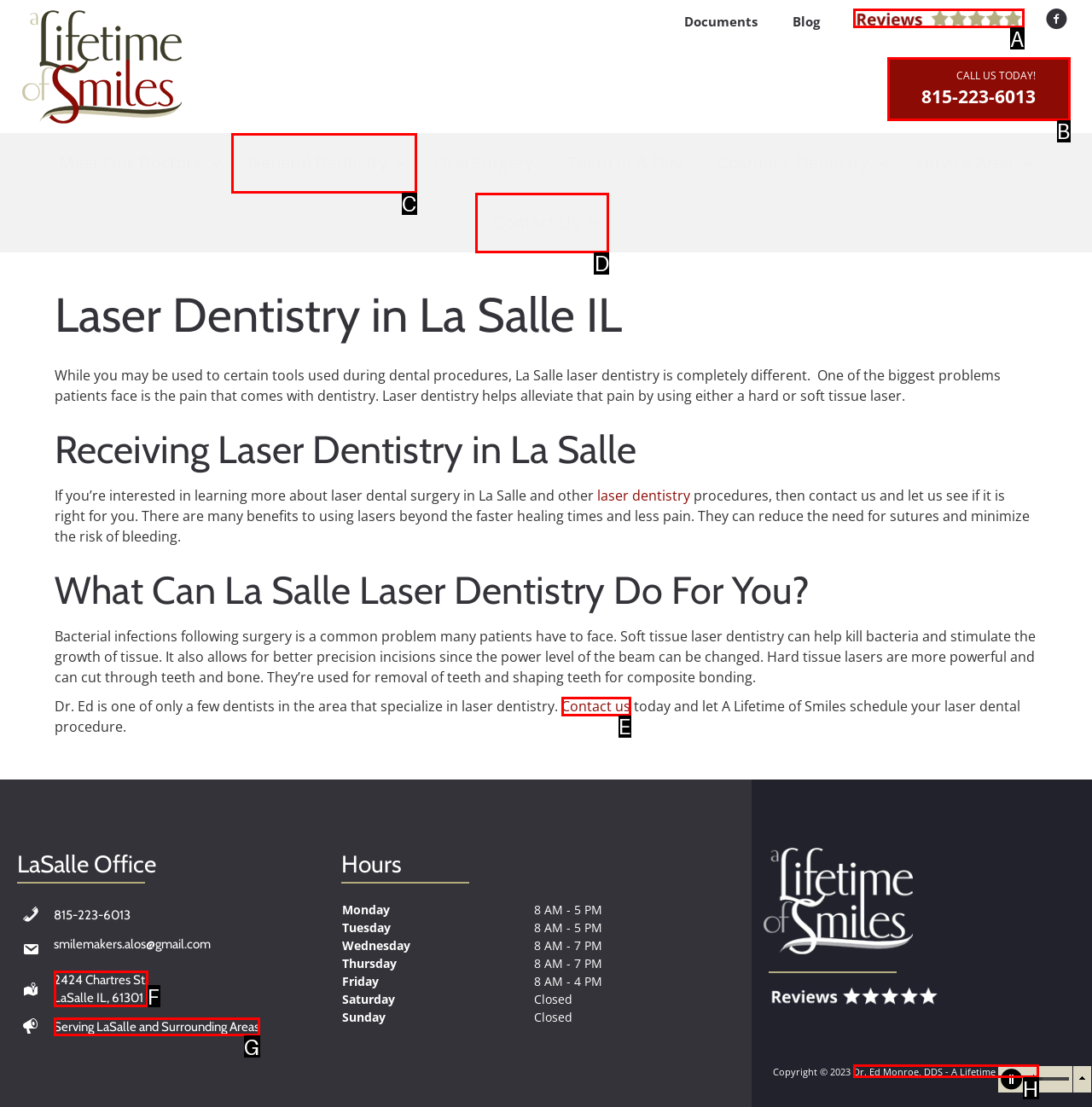Select the HTML element to finish the task: Click the 'CALL US TODAY! 815-223-6013' button Reply with the letter of the correct option.

B